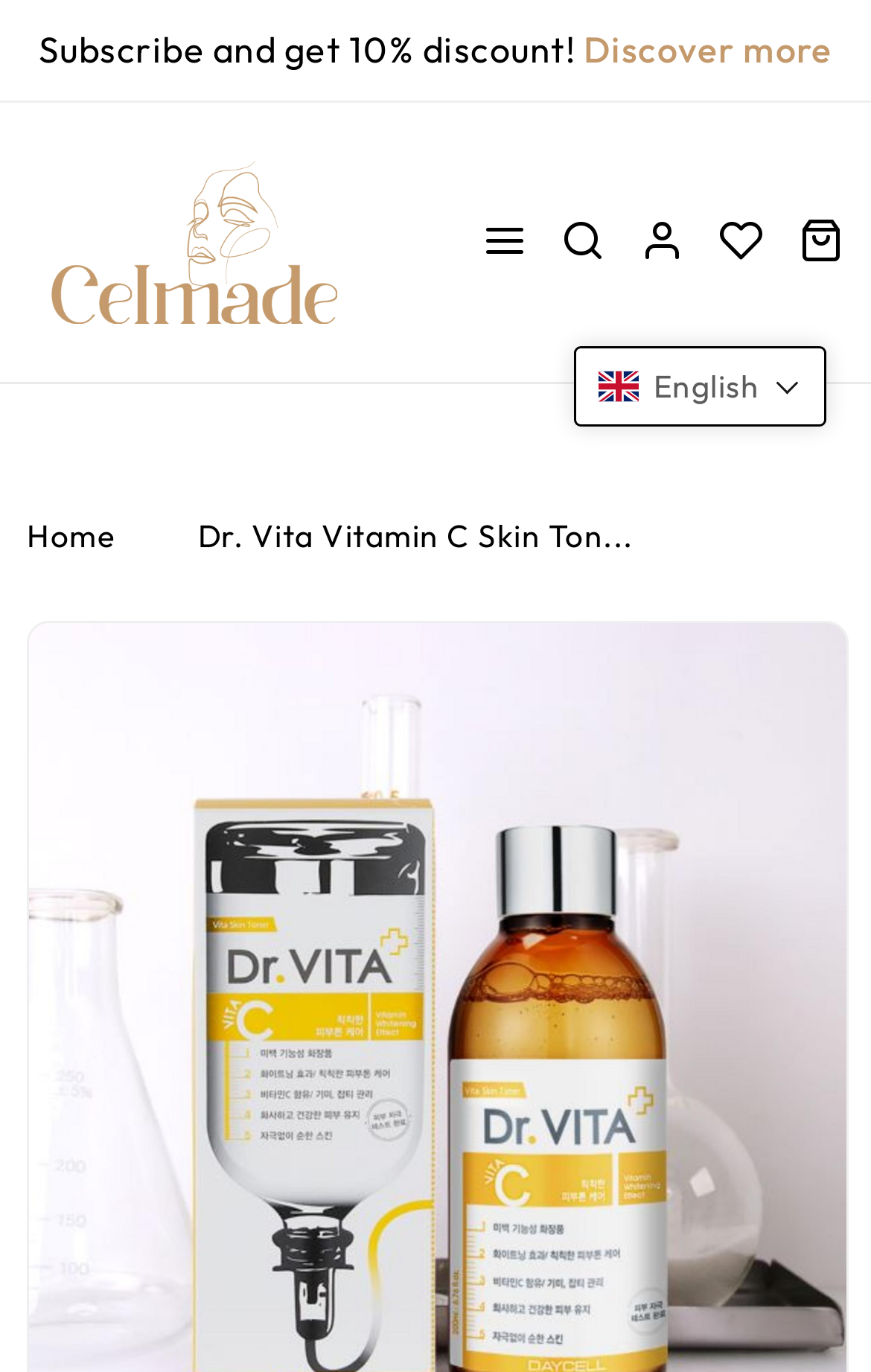Use a single word or phrase to answer the question: 
What is the product category of the webpage?

Skin/Toner/Lotion